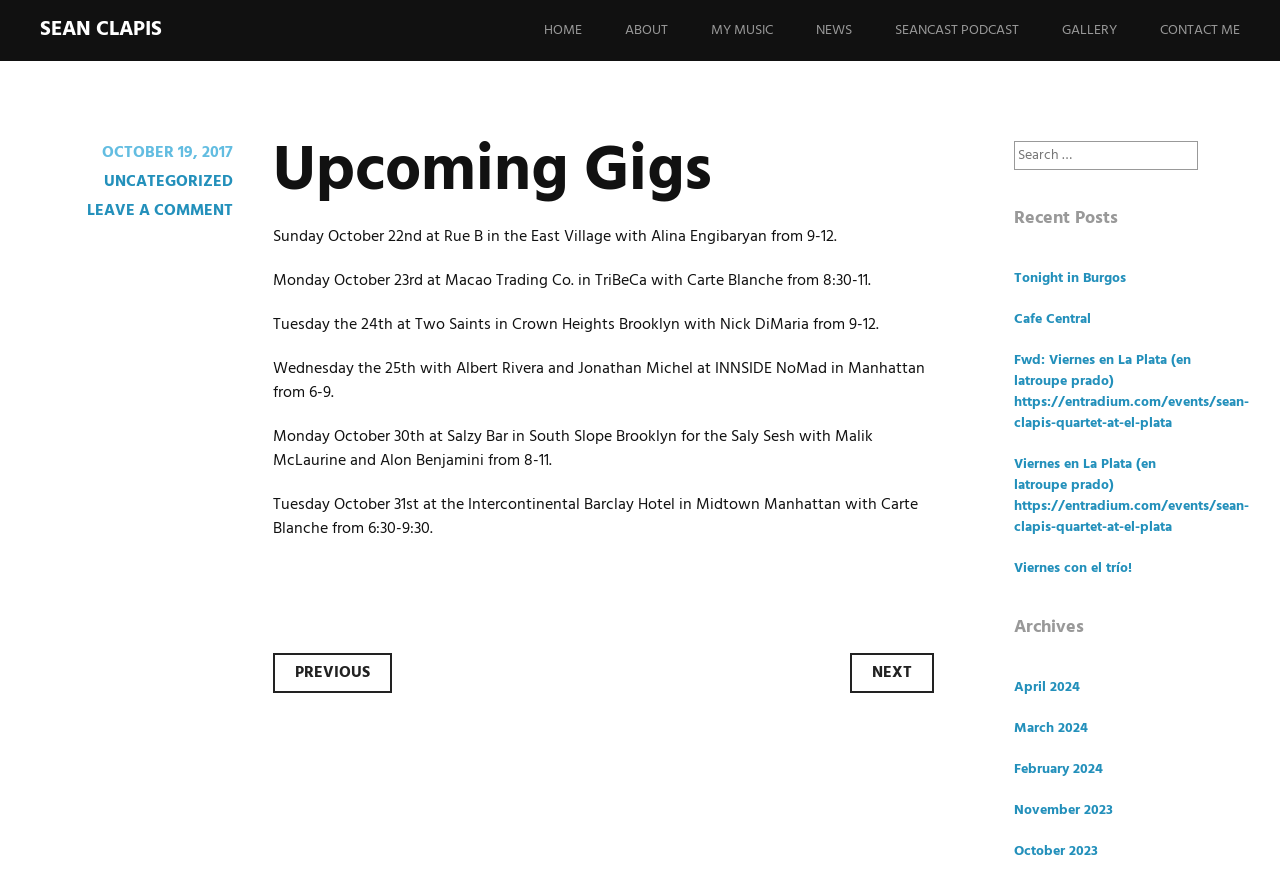Pinpoint the bounding box coordinates of the clickable area needed to execute the instruction: "Learn more about P2P lending". The coordinates should be specified as four float numbers between 0 and 1, i.e., [left, top, right, bottom].

None